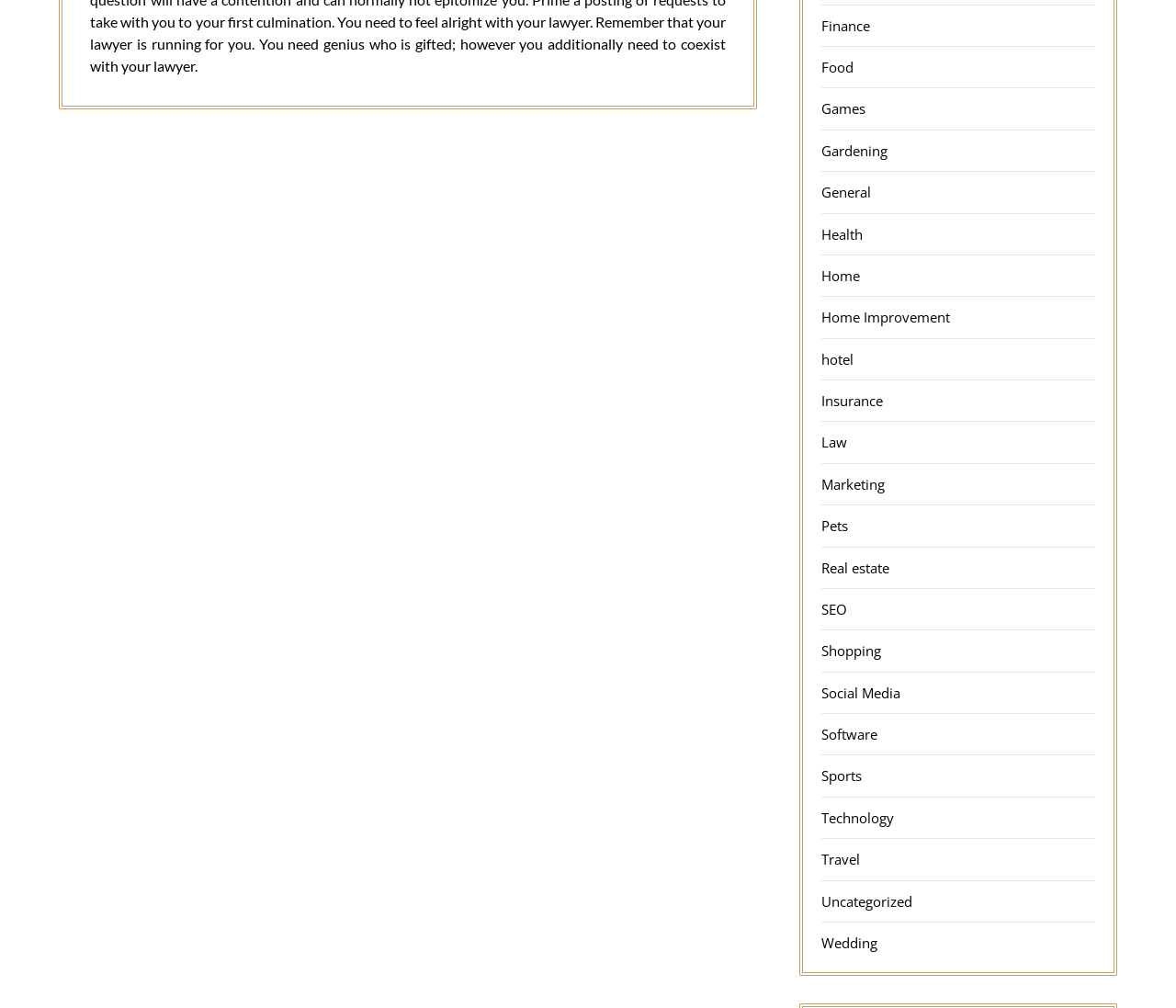Please find the bounding box coordinates of the clickable region needed to complete the following instruction: "Visit Travel". The bounding box coordinates must consist of four float numbers between 0 and 1, i.e., [left, top, right, bottom].

[0.699, 0.843, 0.732, 0.862]